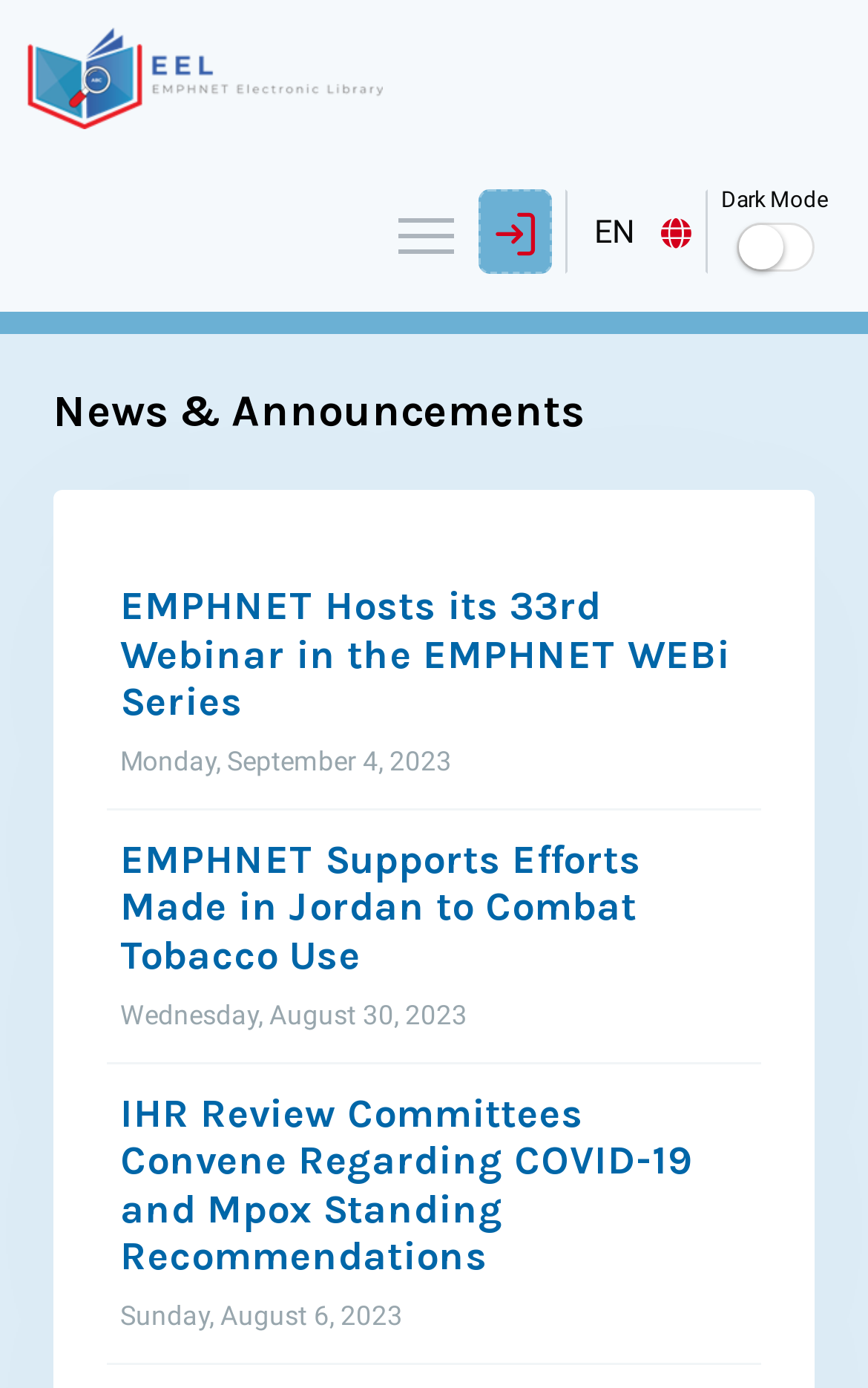What is the position of the logo on the webpage?
Using the image as a reference, answer the question with a short word or phrase.

Top-left